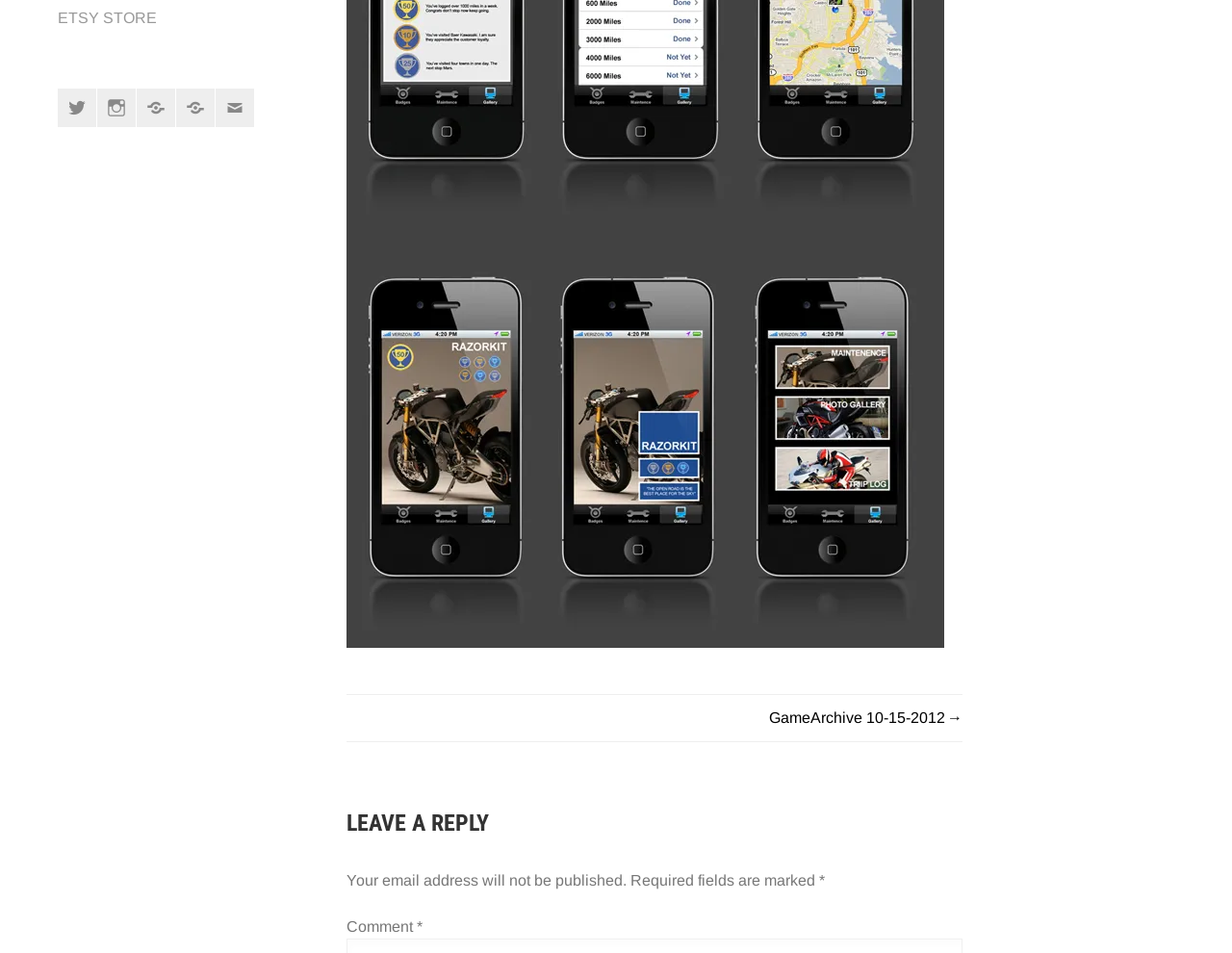Identify the bounding box of the HTML element described as: "alt="bike-concept-07182012"".

[0.281, 0.24, 0.766, 0.257]